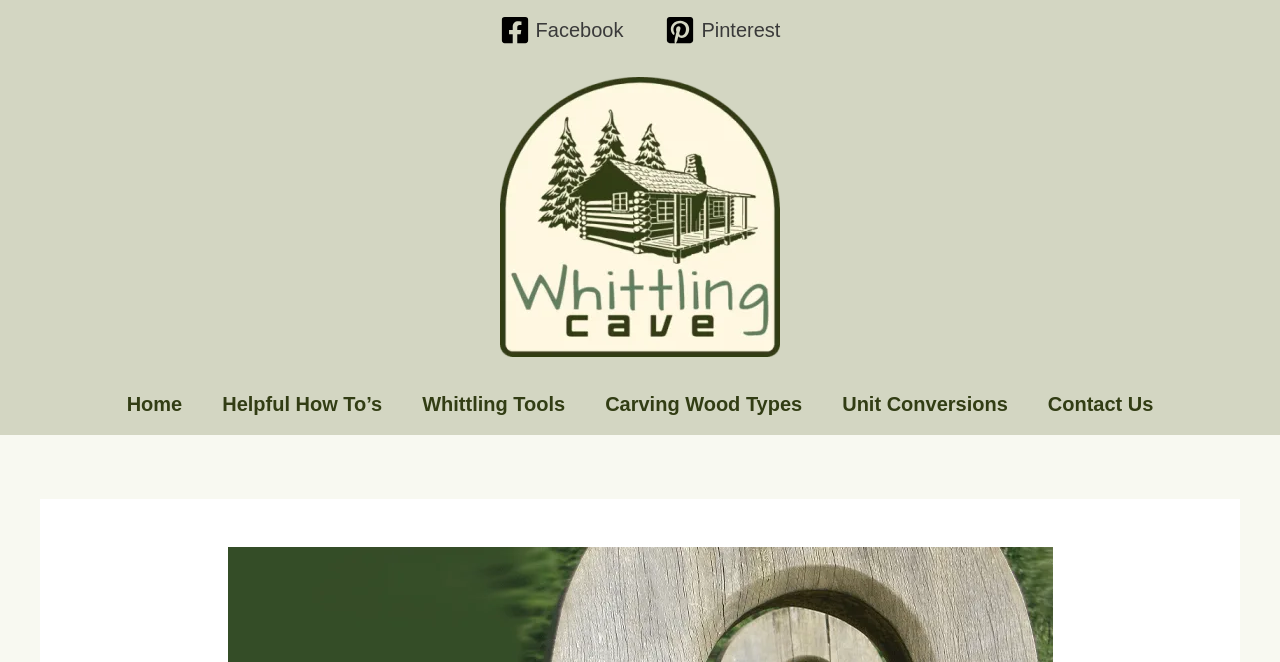What is the topic of the 'Helpful How To’s' page?
Please provide a comprehensive answer based on the contents of the image.

Based on the context of the website and the navigation link 'Helpful How To’s', I inferred that the page is related to wood carving, as the website is about wood carvings and splitting issues.